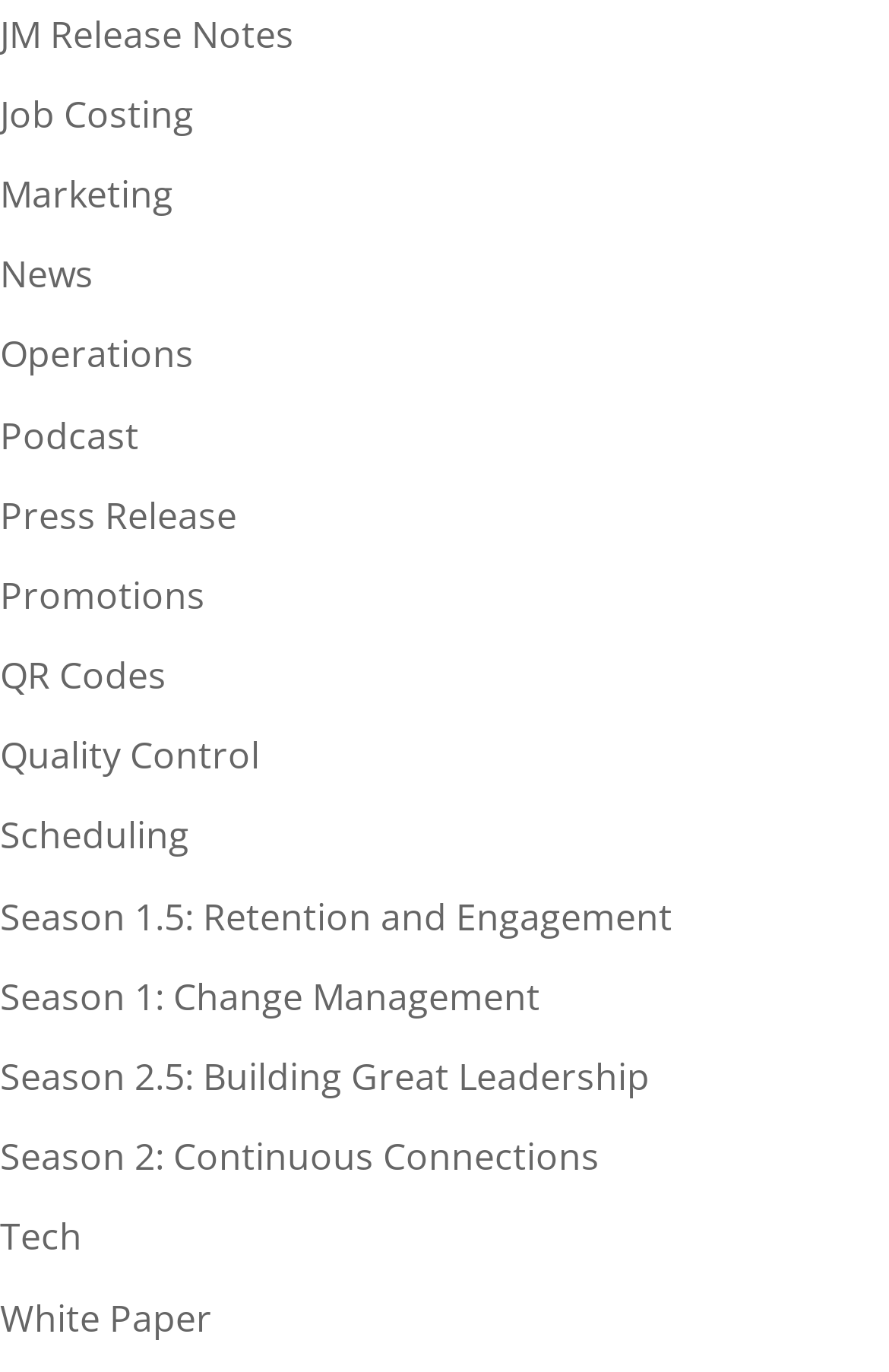From the webpage screenshot, identify the region described by News. Provide the bounding box coordinates as (top-left x, top-left y, bottom-right x, bottom-right y), with each value being a floating point number between 0 and 1.

[0.0, 0.181, 0.105, 0.218]